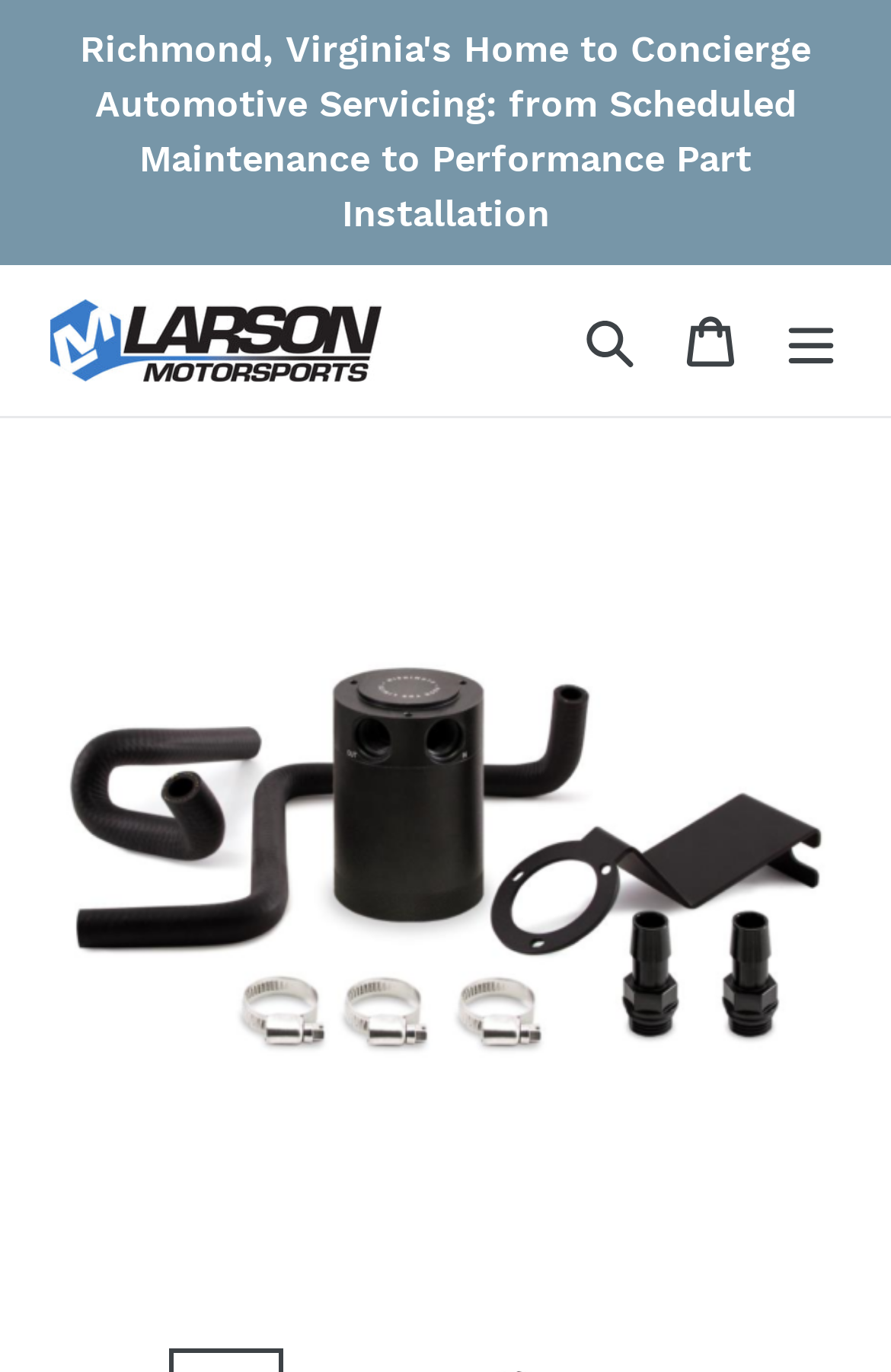Identify the first-level heading on the webpage and generate its text content.

Mishimoto 2013+ Subaru BRZ / 2017+ Toyota 86 / 13-16 FR-S Oil Catch Can- Black